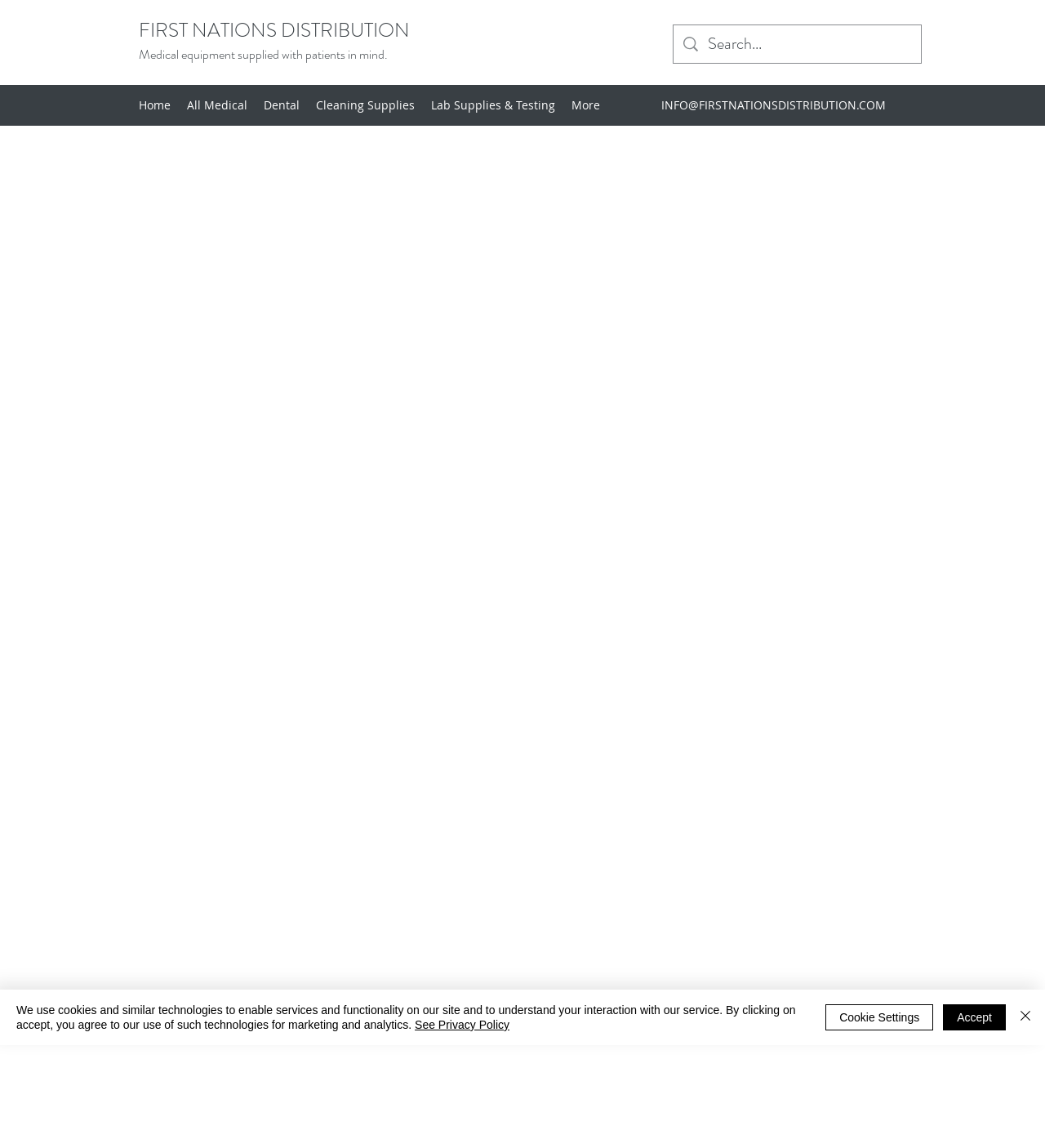How many main navigation links are there?
Based on the image, respond with a single word or phrase.

5